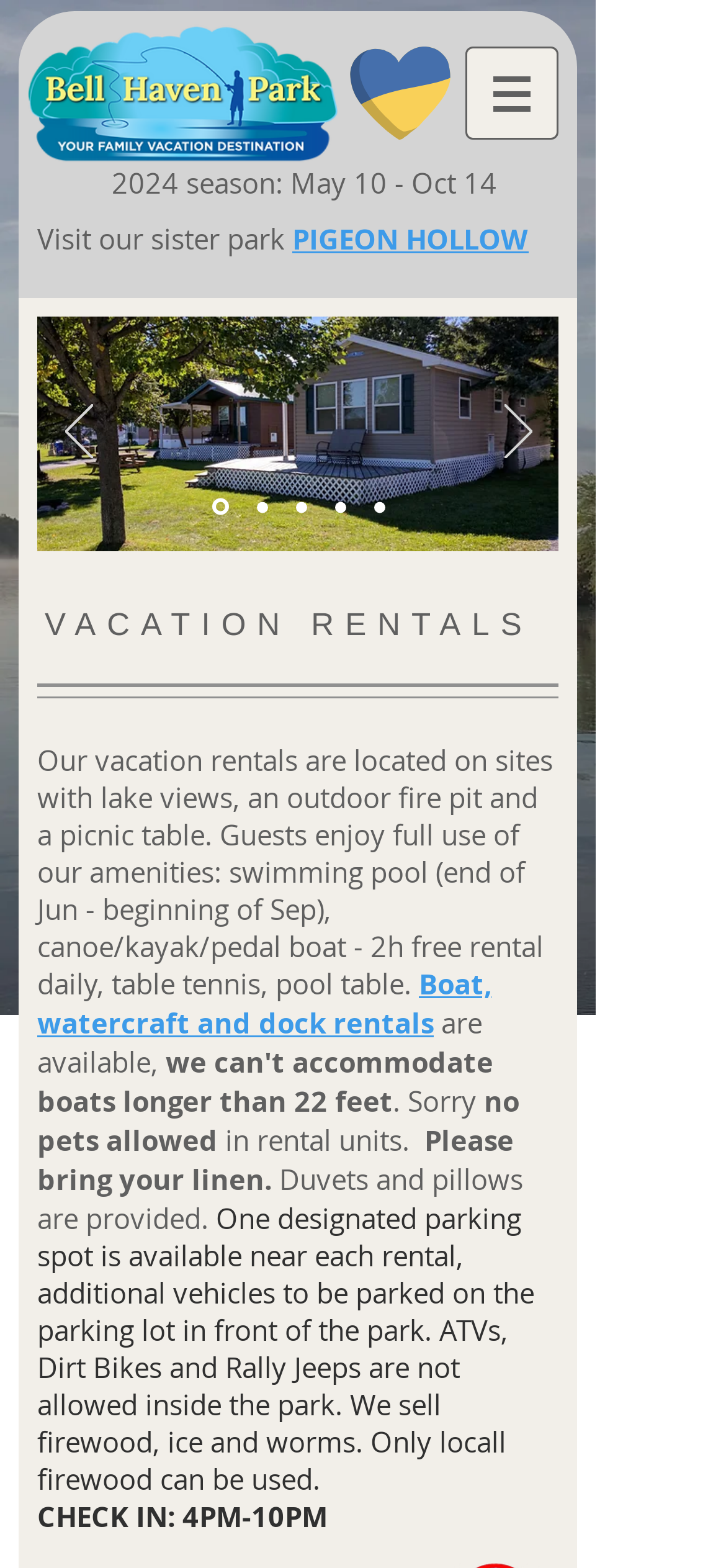How many slides are available?
Refer to the image and provide a concise answer in one word or phrase.

5